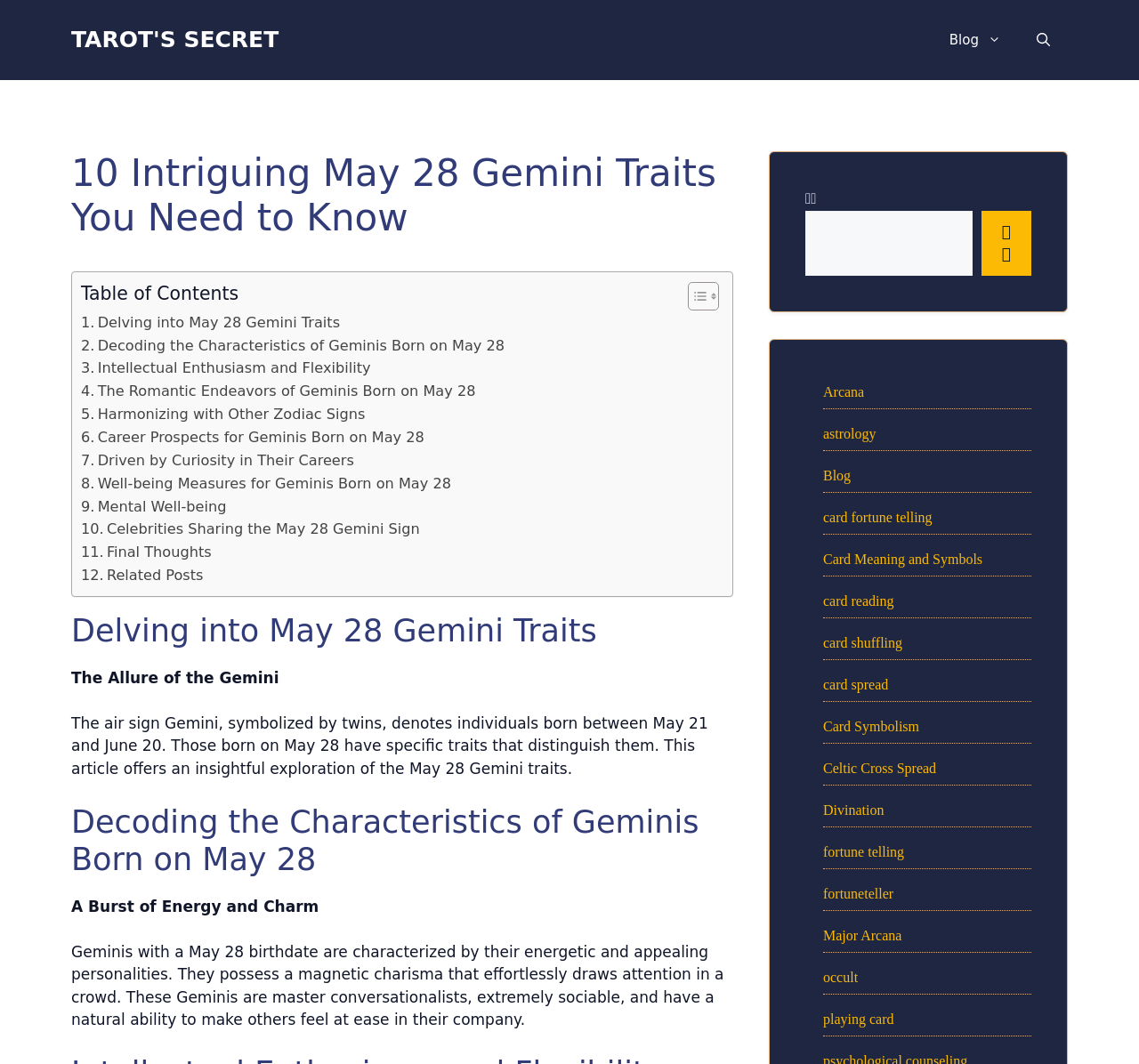Highlight the bounding box coordinates of the element that should be clicked to carry out the following instruction: "Read the article 'Delving into May 28 Gemini Traits'". The coordinates must be given as four float numbers ranging from 0 to 1, i.e., [left, top, right, bottom].

[0.071, 0.292, 0.298, 0.314]